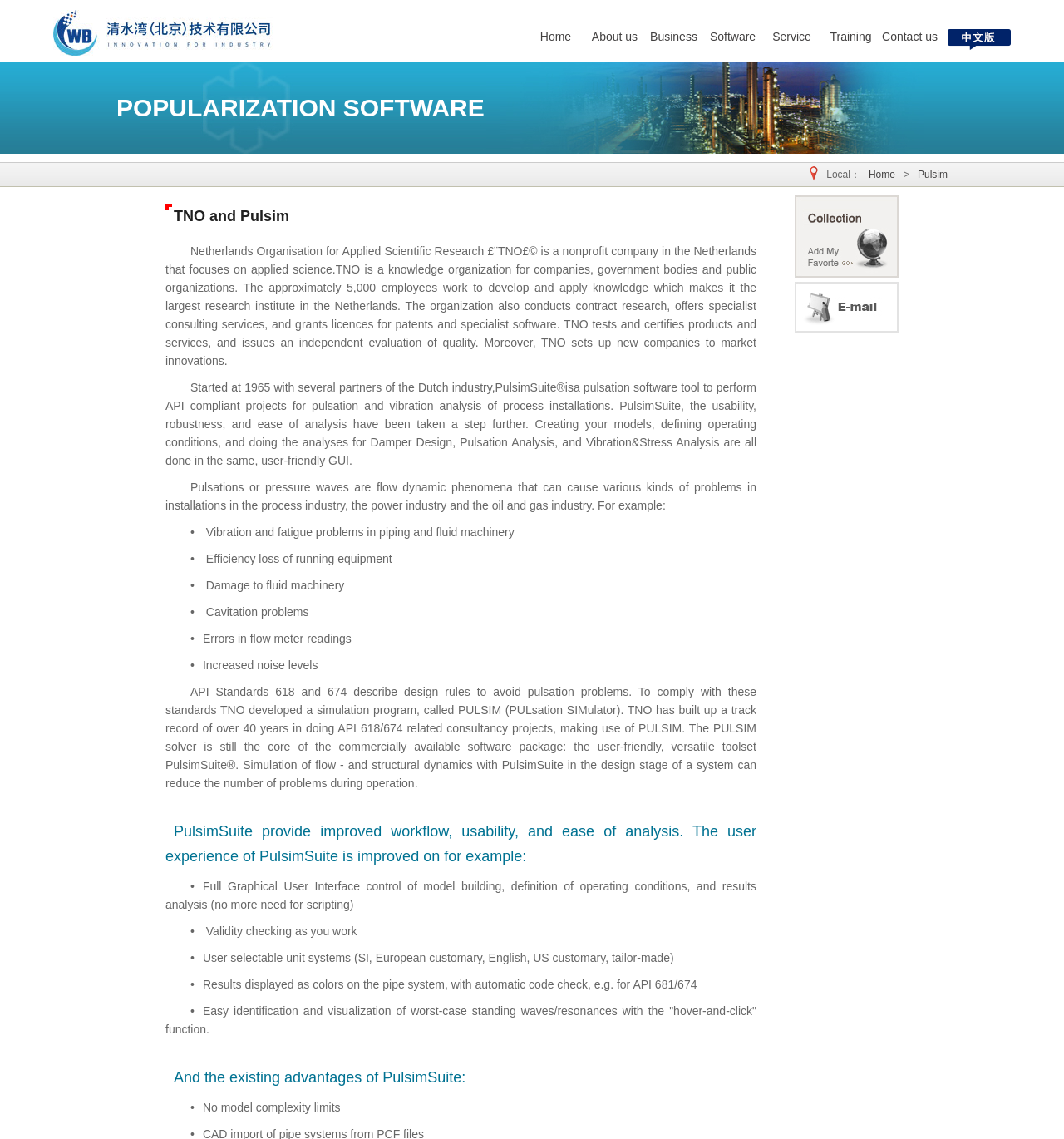Pinpoint the bounding box coordinates of the element you need to click to execute the following instruction: "Click the 'Contact us' link". The bounding box should be represented by four float numbers between 0 and 1, in the format [left, top, right, bottom].

[0.827, 0.026, 0.883, 0.039]